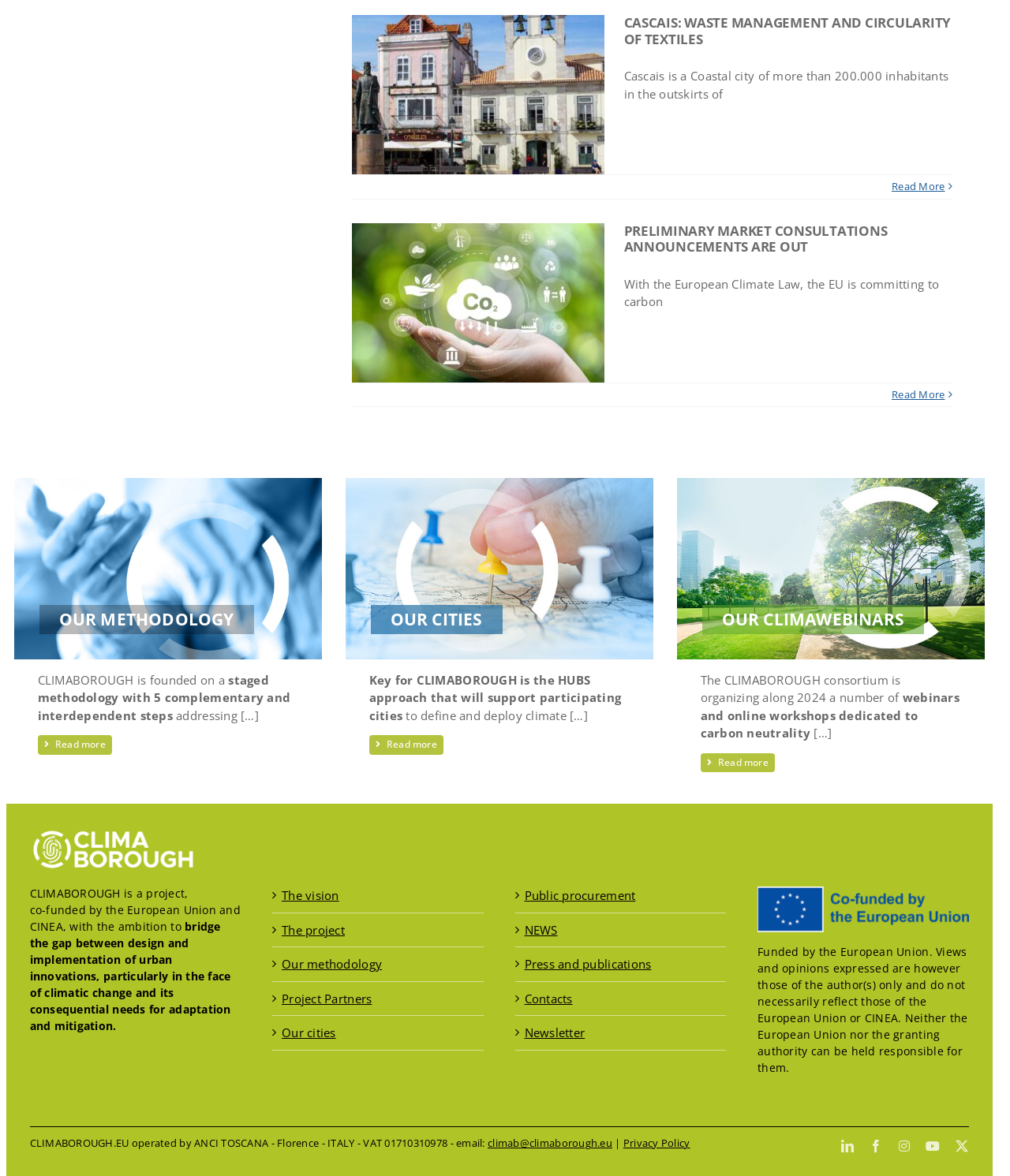Determine the bounding box coordinates of the UI element described below. Use the format (top-left x, top-left y, bottom-right x, bottom-right y) with floating point numbers between 0 and 1: Our methodology

[0.279, 0.812, 0.471, 0.827]